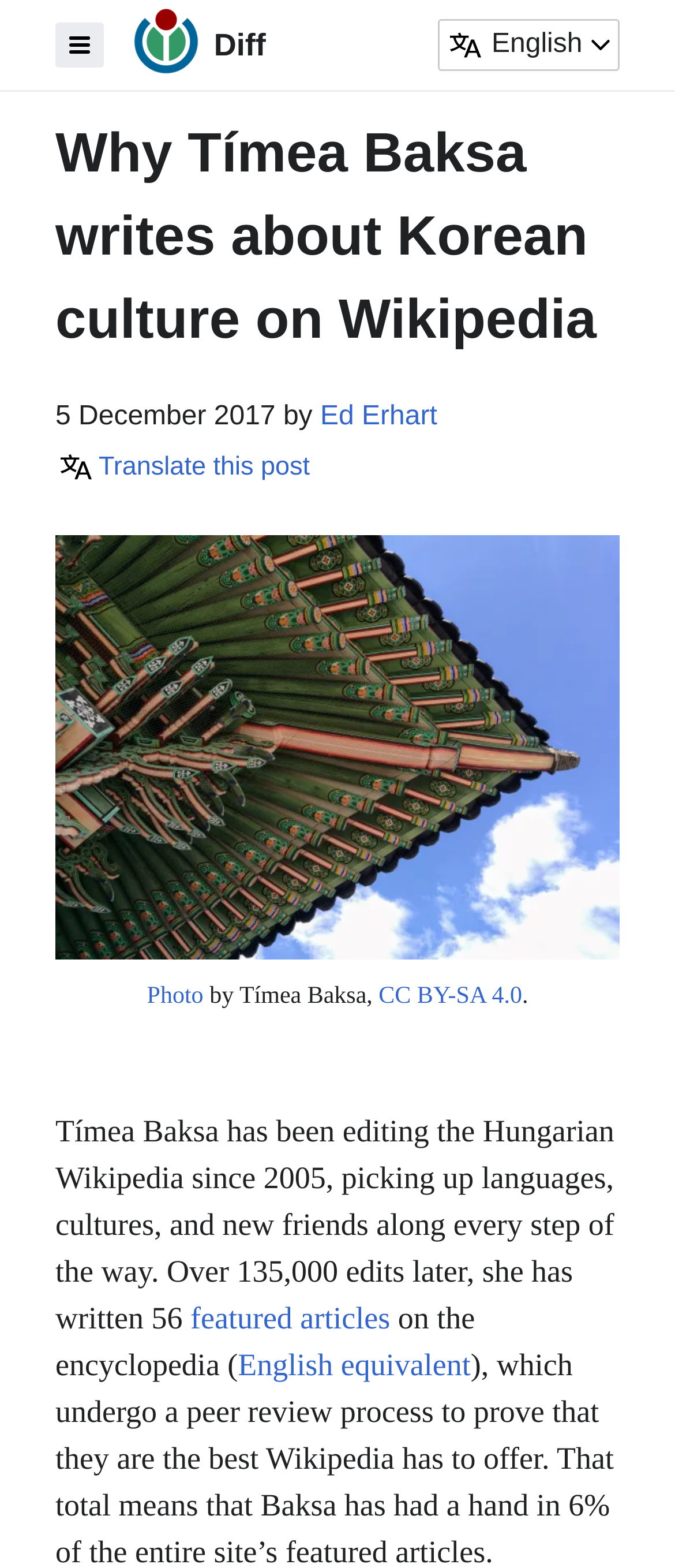Identify the headline of the webpage and generate its text content.

Why Tímea Baksa writes about Korean culture on Wikipedia